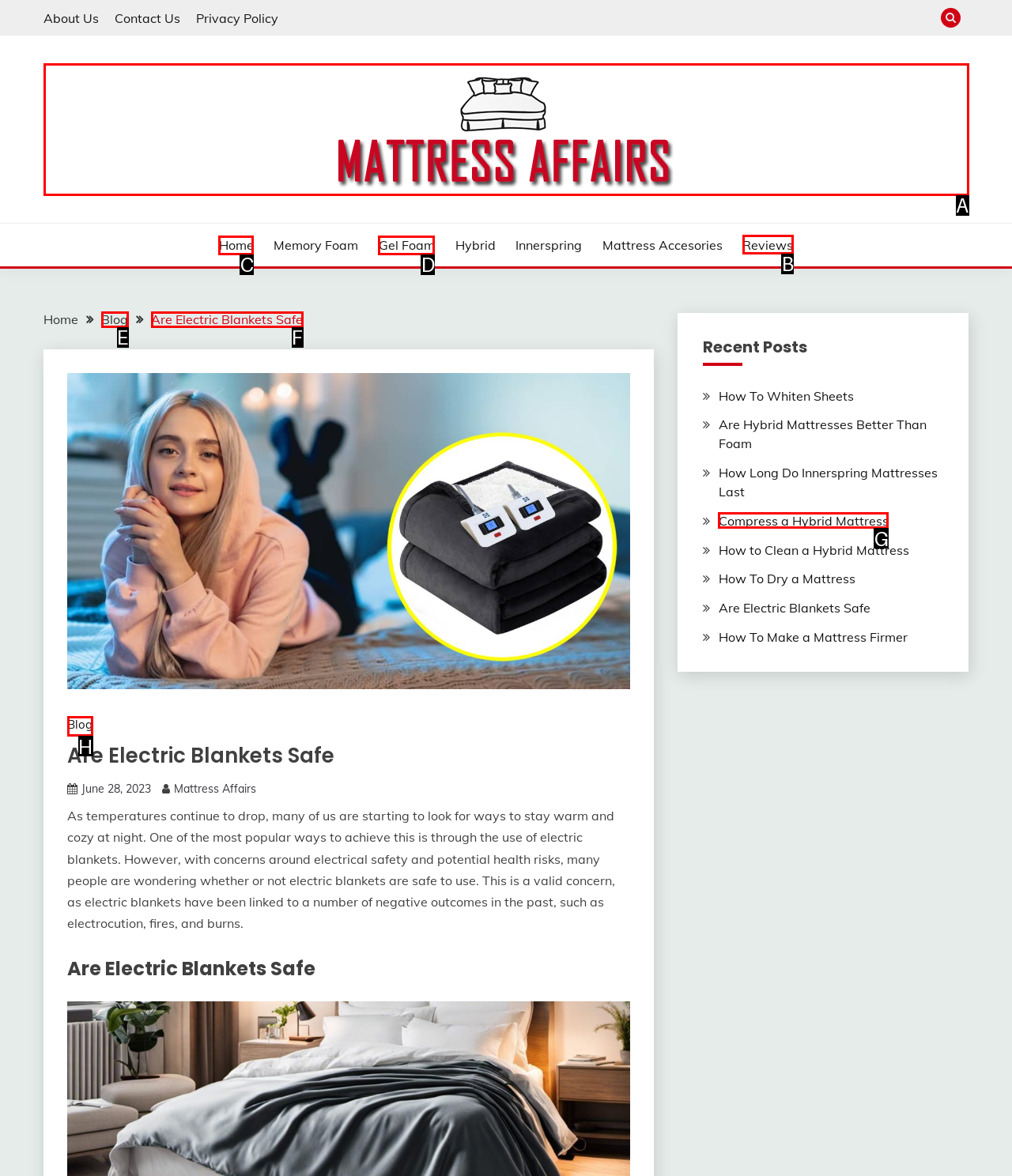Select the proper UI element to click in order to perform the following task: Click the 'Reviews' link. Indicate your choice with the letter of the appropriate option.

B